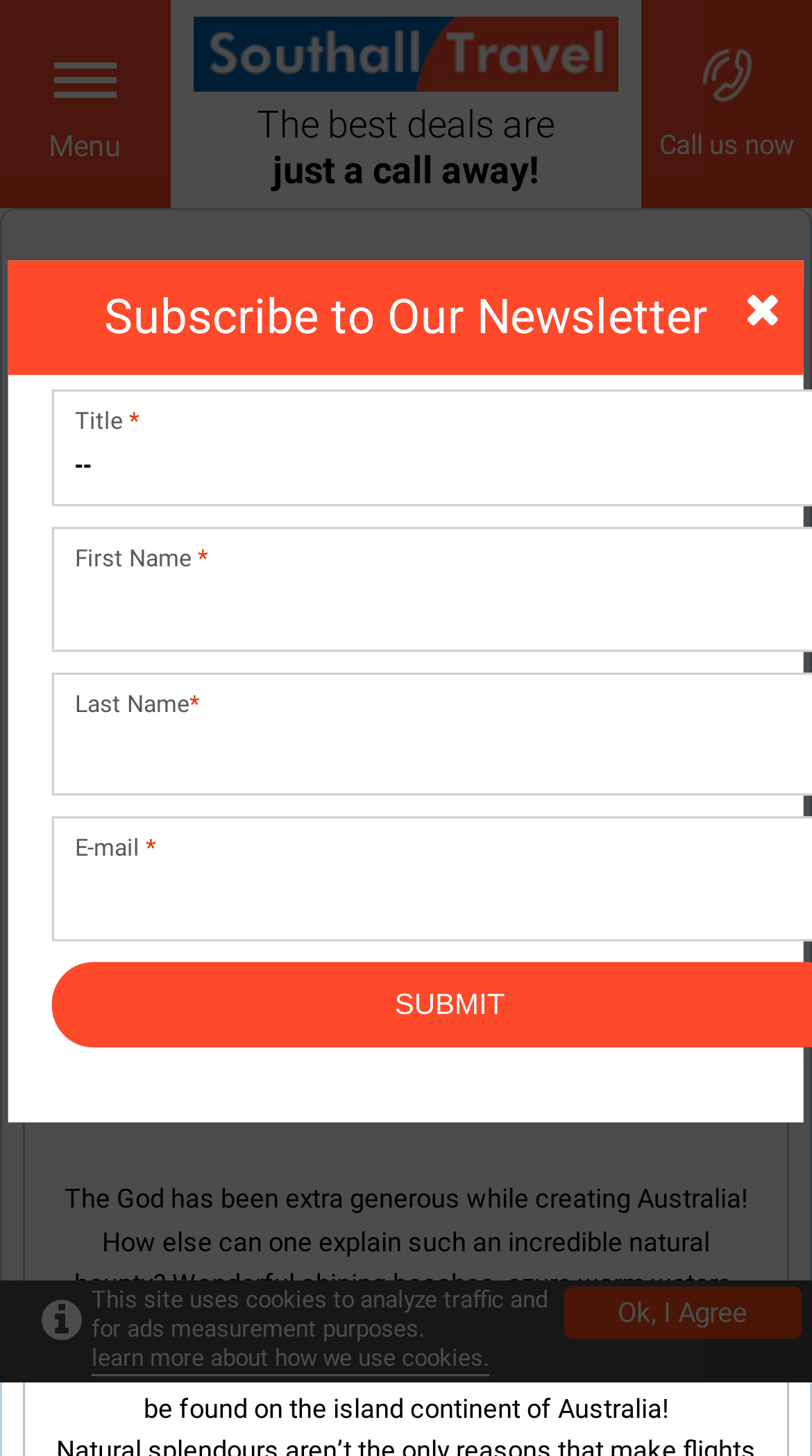Determine the bounding box coordinates for the clickable element required to fulfill the instruction: "Call the phone number". Provide the coordinates as four float numbers between 0 and 1, i.e., [left, top, right, bottom].

[0.812, 0.089, 0.978, 0.11]